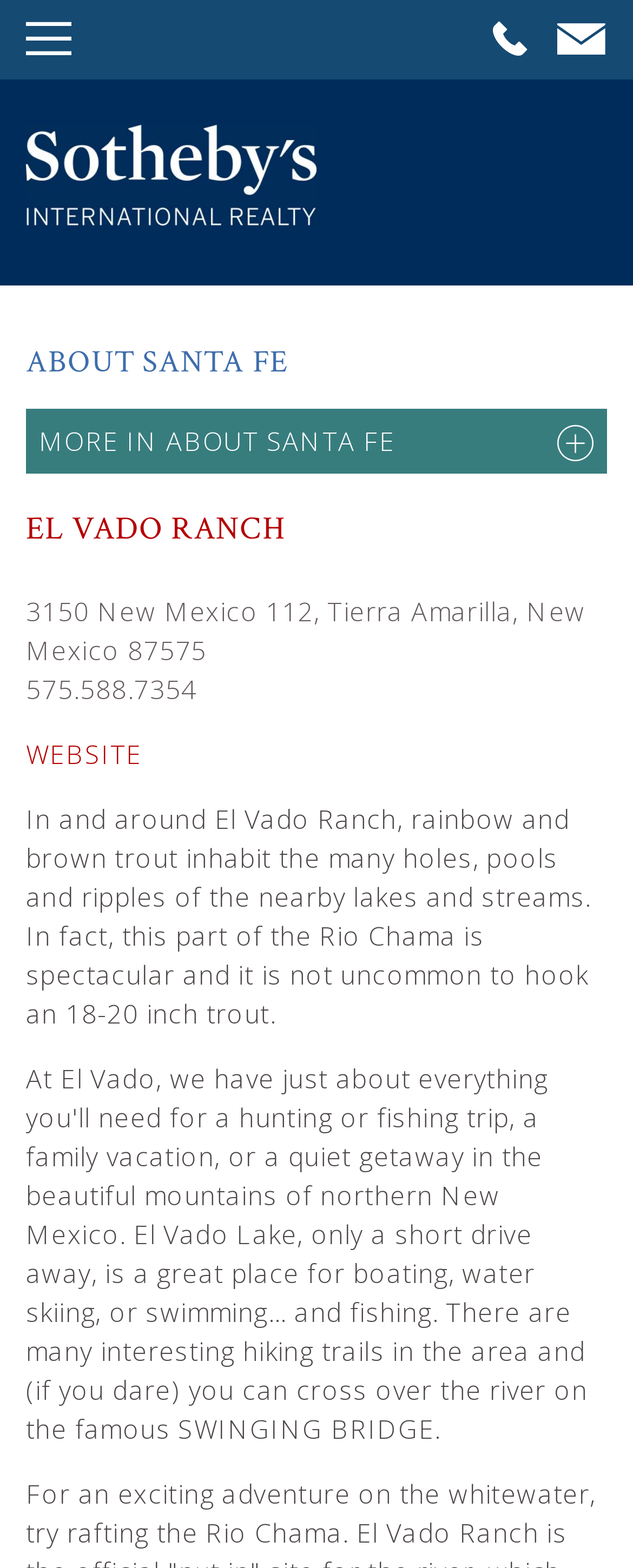Provide a one-word or brief phrase answer to the question:
What is the phone number of El Vado Ranch?

575.588.7354